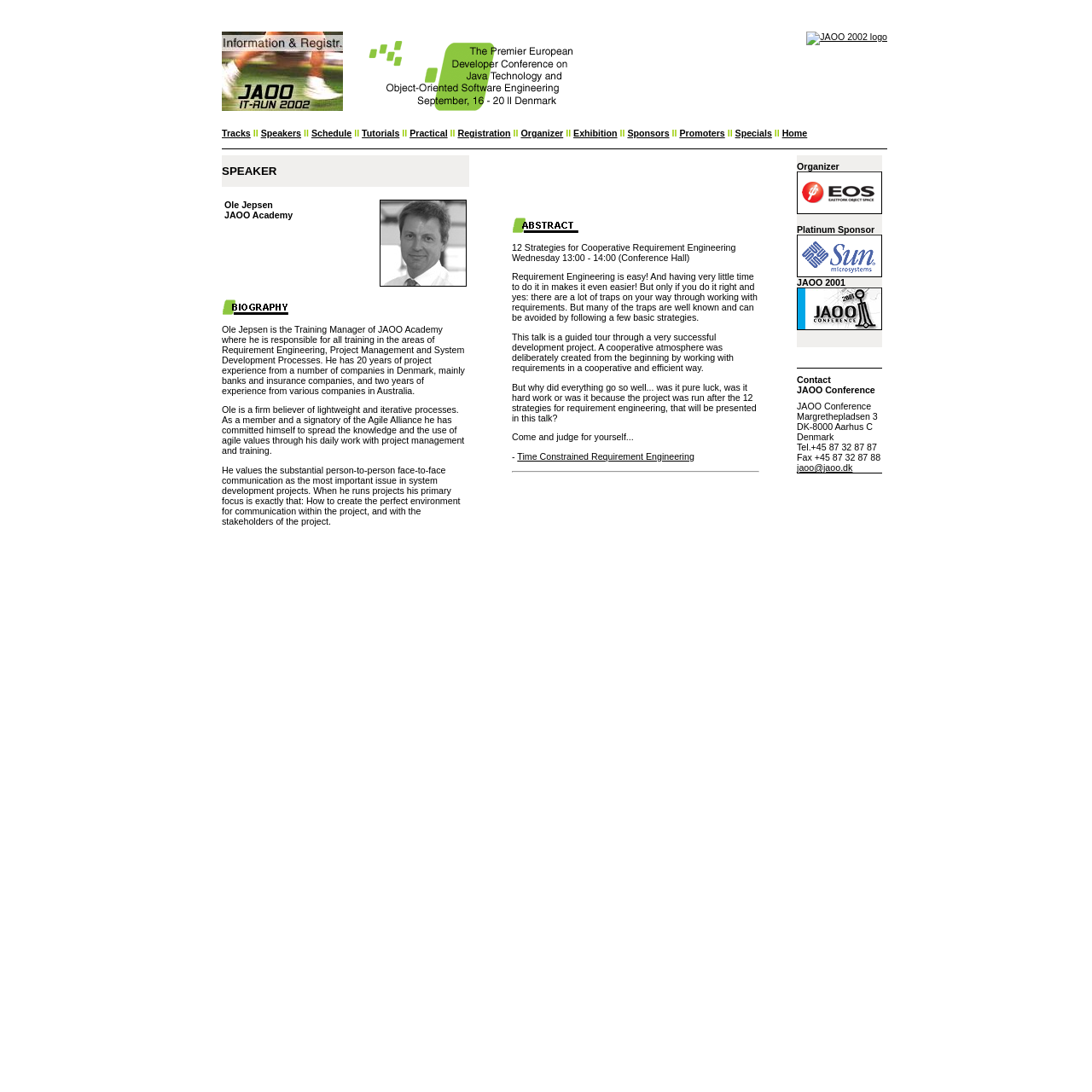Analyze and describe the webpage in a detailed narrative.

The webpage appears to be a conference webpage, specifically for the JAOO 2002 conference. At the top, there is a logo section with the IT-Run logo, Premiere European Conference, and JAOO 2002 logo. Below this, there is a navigation menu with links to various sections of the conference, including Tracks, Speakers, Schedule, Tutorials, and more.

The main content of the page is a speaker profile section, which features a speaker named Ole Jepsen from JAOO Academy. The section includes a brief bio of the speaker, detailing his experience and expertise in project management and training. It also lists a talk he will be giving at the conference, titled "12 Strategies for Cooperative Requirement Engineering", which will take place on Wednesday at 13:00 in the Conference Hall.

At the bottom of the page, there is a section with the conference organizer's information, including their logo, contact details, and address.